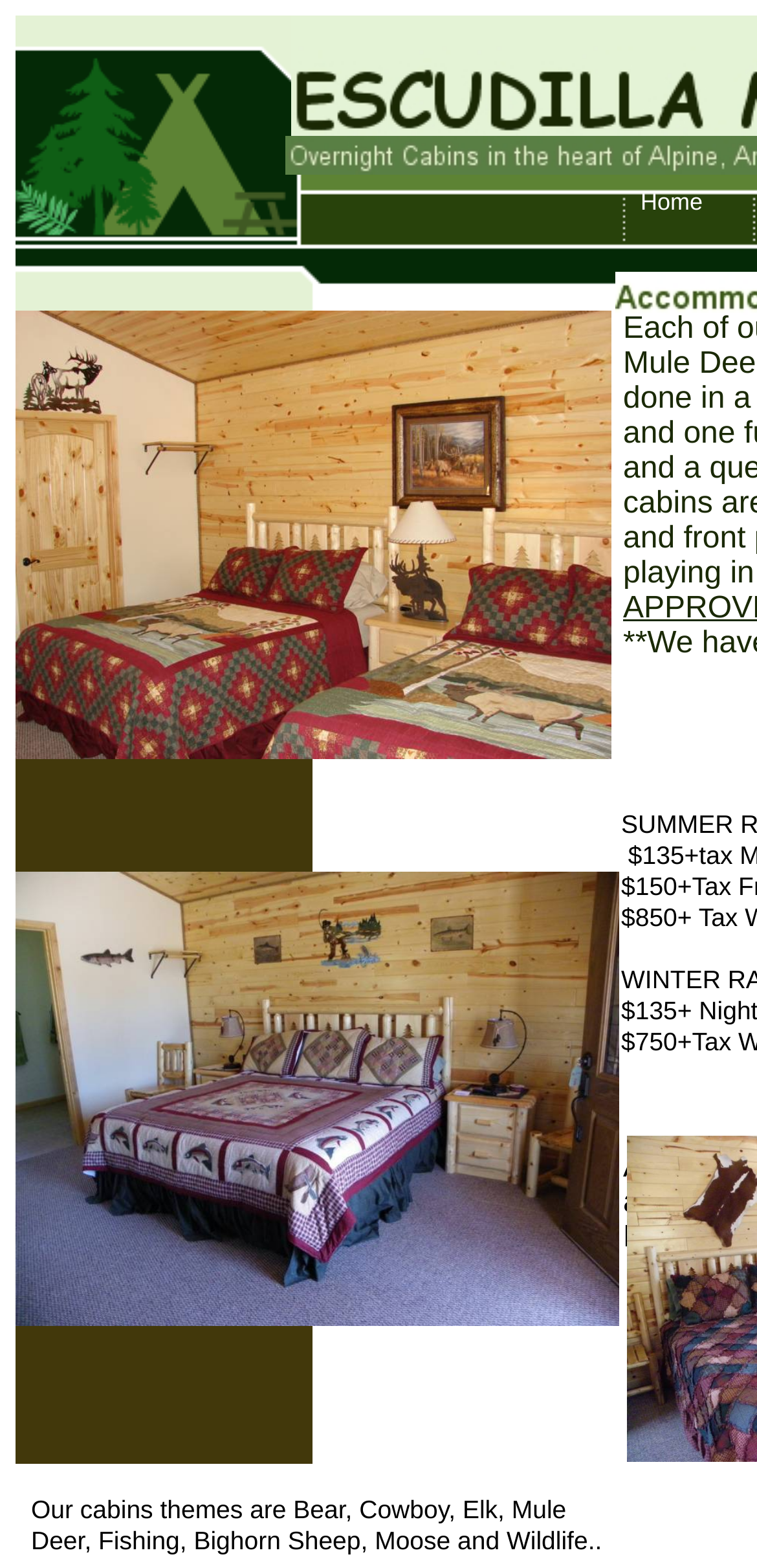What is the position of the 'Home' link?
Can you offer a detailed and complete answer to this question?

The 'Home' link is located in the top right section of the webpage, as indicated by its bounding box coordinates [0.846, 0.12, 0.972, 0.139] which shows it is positioned near the top and right edges of the webpage.